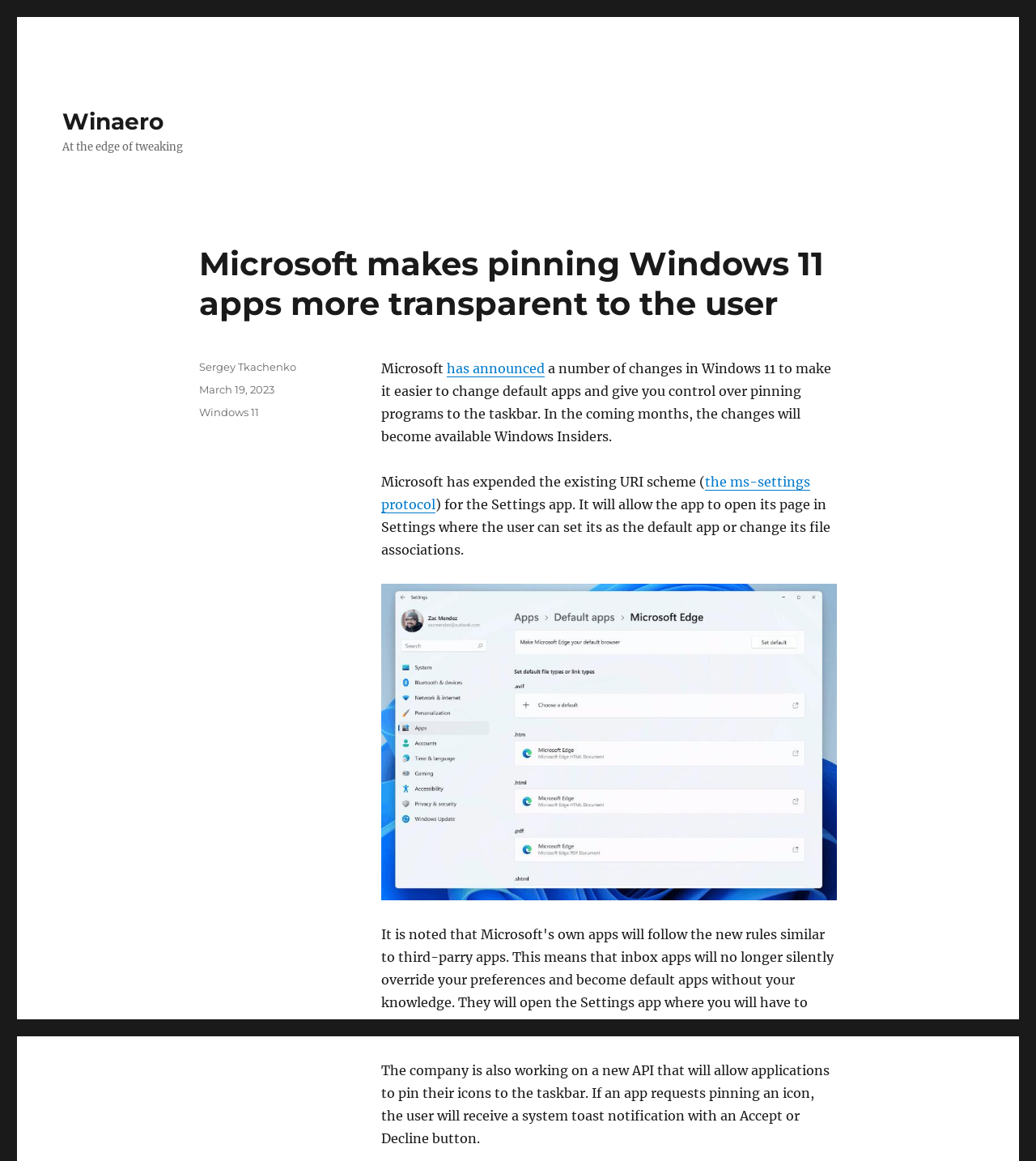Respond to the following question with a brief word or phrase:
What is the date of the article?

March 19, 2023